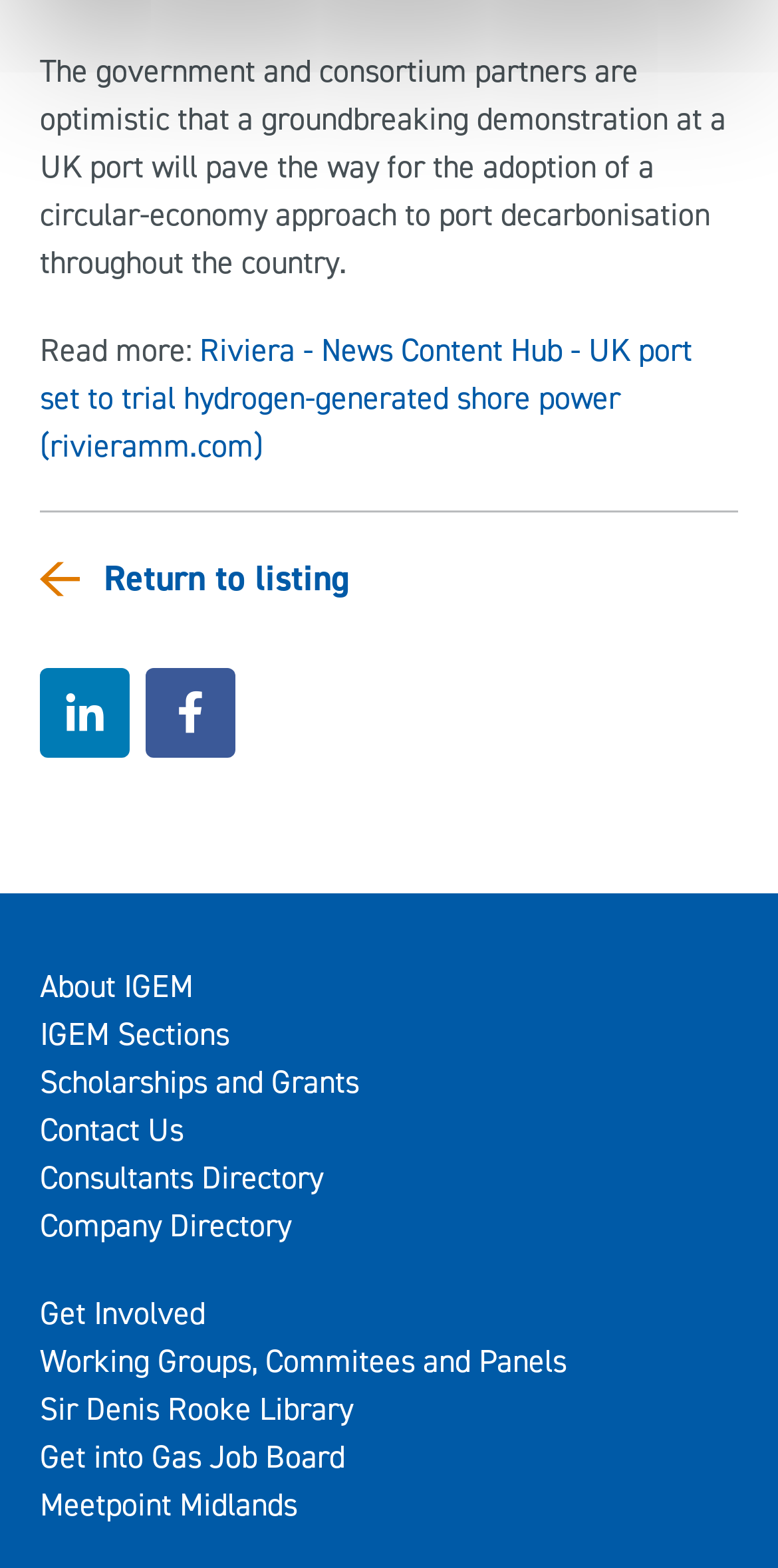Please give a short response to the question using one word or a phrase:
How many social media links are present?

2